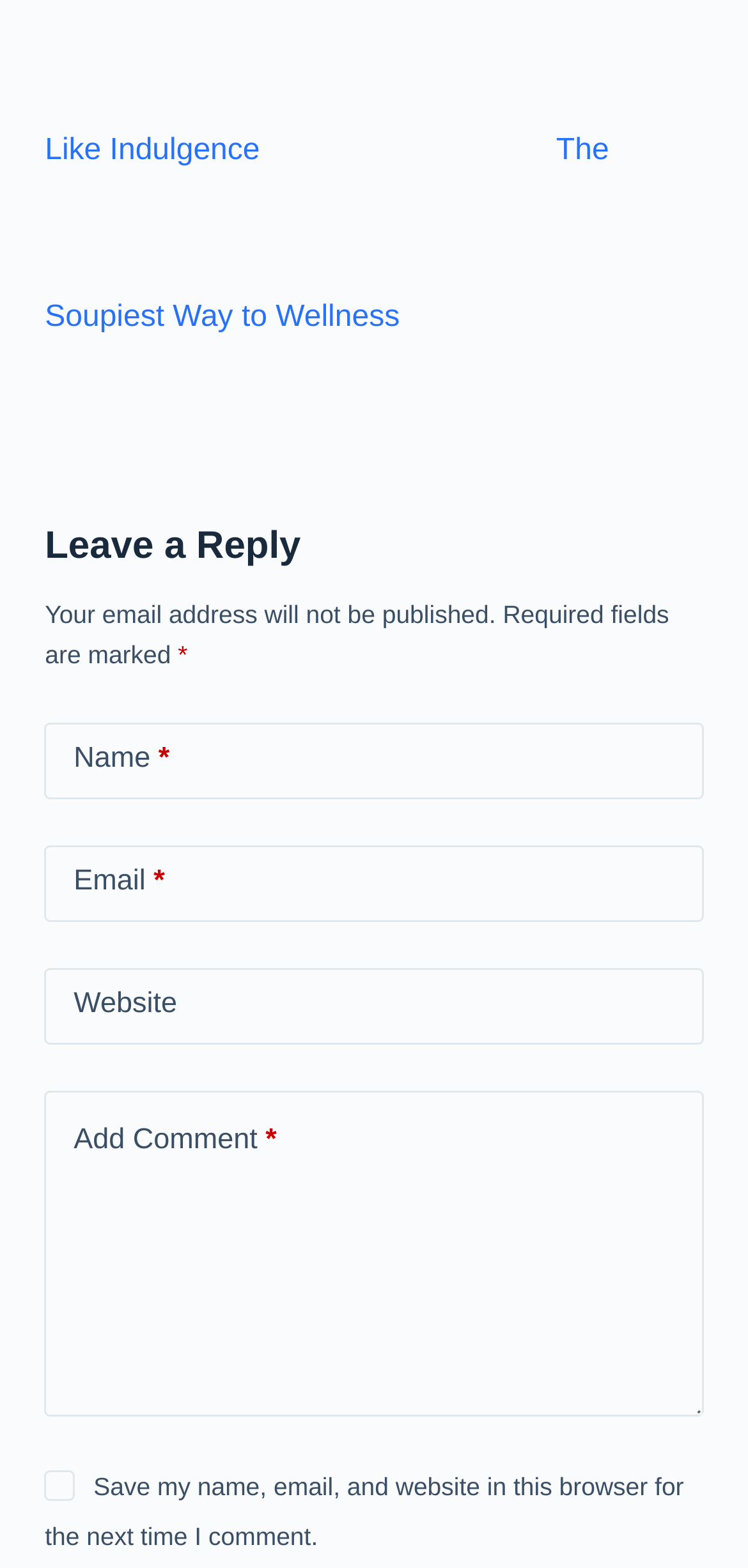From the element description: "parent_node: Add Comment name="comment"", extract the bounding box coordinates of the UI element. The coordinates should be expressed as four float numbers between 0 and 1, in the order [left, top, right, bottom].

[0.06, 0.695, 0.94, 0.903]